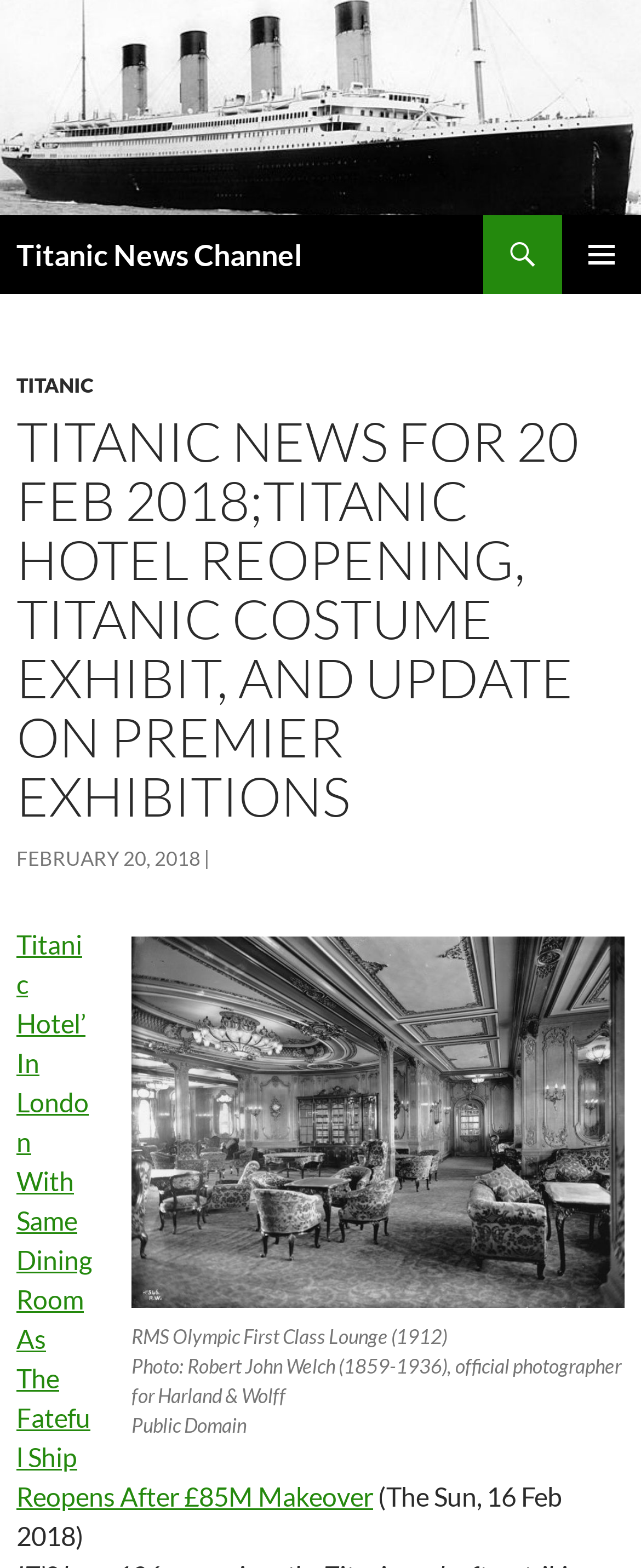Extract the bounding box coordinates of the UI element described by: "Primary Menu". The coordinates should include four float numbers ranging from 0 to 1, e.g., [left, top, right, bottom].

[0.877, 0.137, 1.0, 0.187]